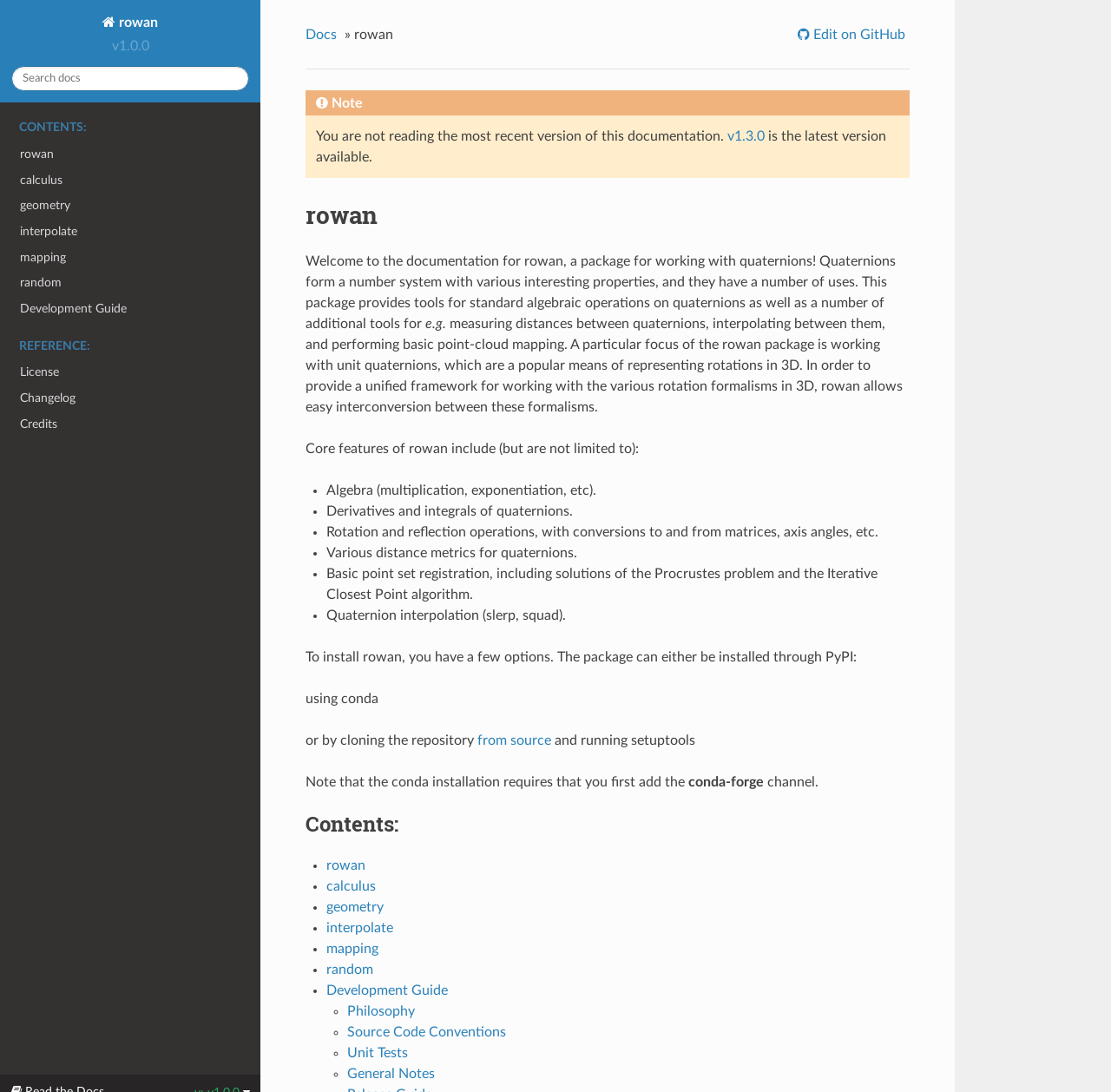Create an in-depth description of the webpage, covering main sections.

The webpage is a documentation page for the "rowan" package, version 1.0.0. At the top, there is a navigation bar with a logo and a search box. Below the navigation bar, there is a main navigation section with links to different parts of the documentation, including "CONTENTS", "REFERENCE", and "Development Guide".

On the left side of the page, there is a breadcrumbs navigation section that shows the current location within the documentation. It starts with "Docs" and then "rowan". There is also an "Edit on GitHub" link.

The main content of the page is divided into several sections. The first section is a welcome message that introduces the rowan package and its features. It explains that rowan is a package for working with quaternions and provides tools for standard algebraic operations, measuring distances, interpolating, and performing basic point-cloud mapping.

The next section lists the core features of rowan, including algebra, derivatives and integrals, rotation and reflection operations, distance metrics, and point set registration.

Following that, there is a section on installing rowan, which provides options for installing through PyPI, conda, or by cloning the repository and running setuptools.

The page also includes a table of contents with links to different sections of the documentation, including "rowan", "calculus", "geometry", "interpolate", "mapping", "random", and "Development Guide". There is also a section with additional links to "Philosophy", "Source Code Conventions", "Unit Tests", and "General Notes".

Throughout the page, there are various text elements, including headings, paragraphs, and list markers, that provide information about the rowan package and its features.